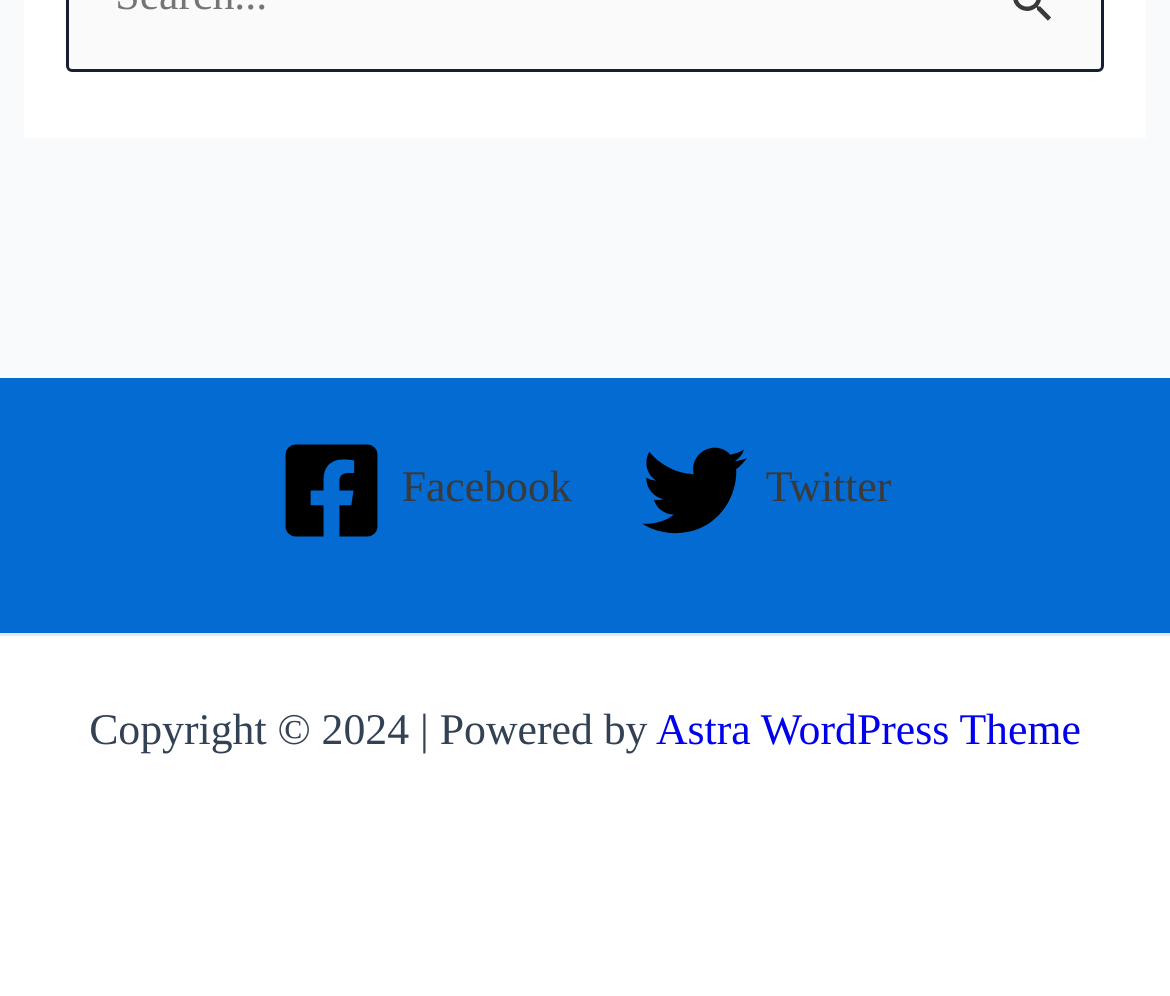Can you find the bounding box coordinates for the UI element given this description: "Facebook"? Provide the coordinates as four float numbers between 0 and 1: [left, top, right, bottom].

[0.223, 0.44, 0.504, 0.545]